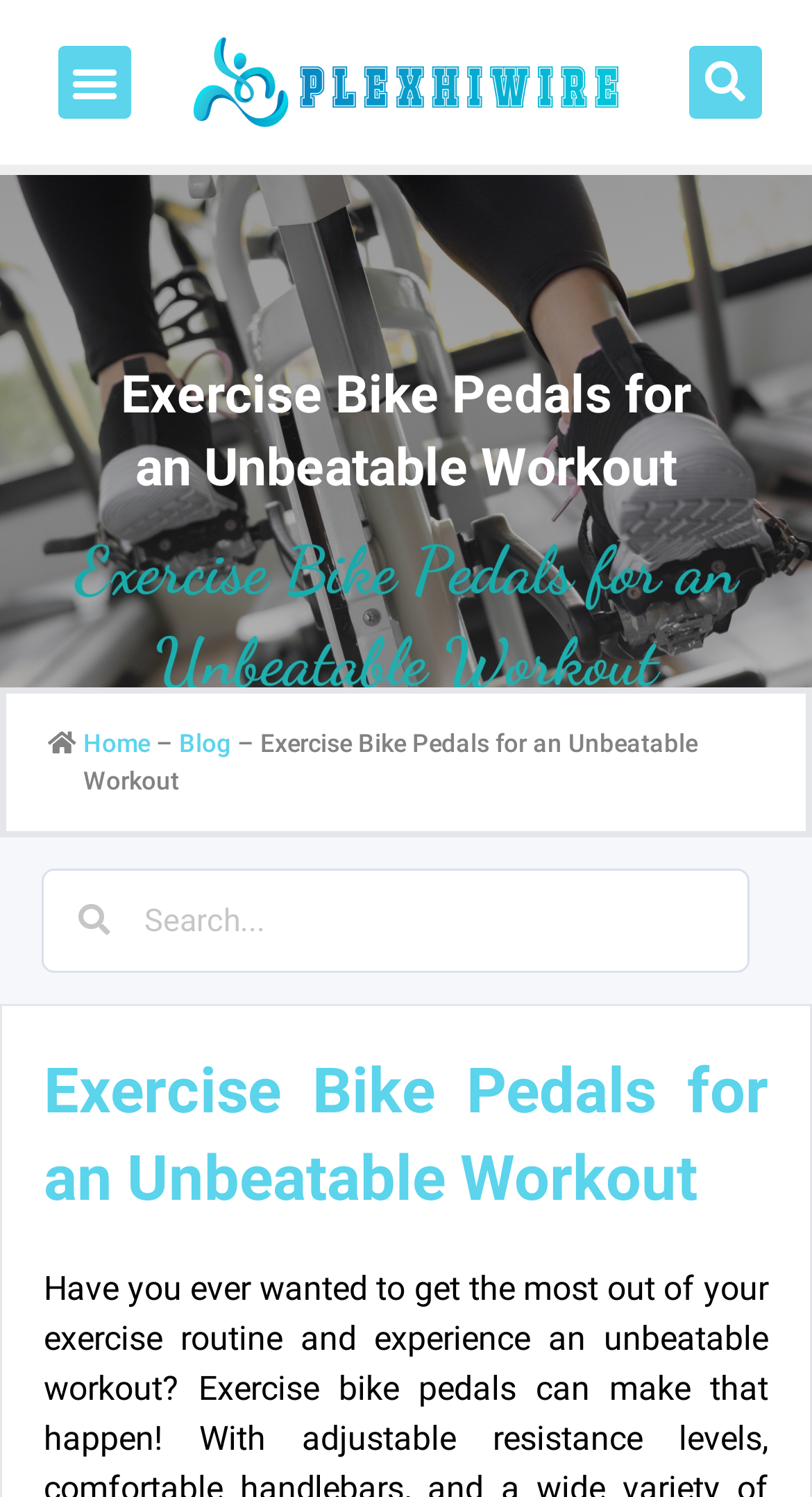What is the name of the website?
Using the details shown in the screenshot, provide a comprehensive answer to the question.

I found the name of the website by looking at the link element with the text 'Plexhiwire' which is located at the top of the webpage, indicating that it is the website's logo or title.